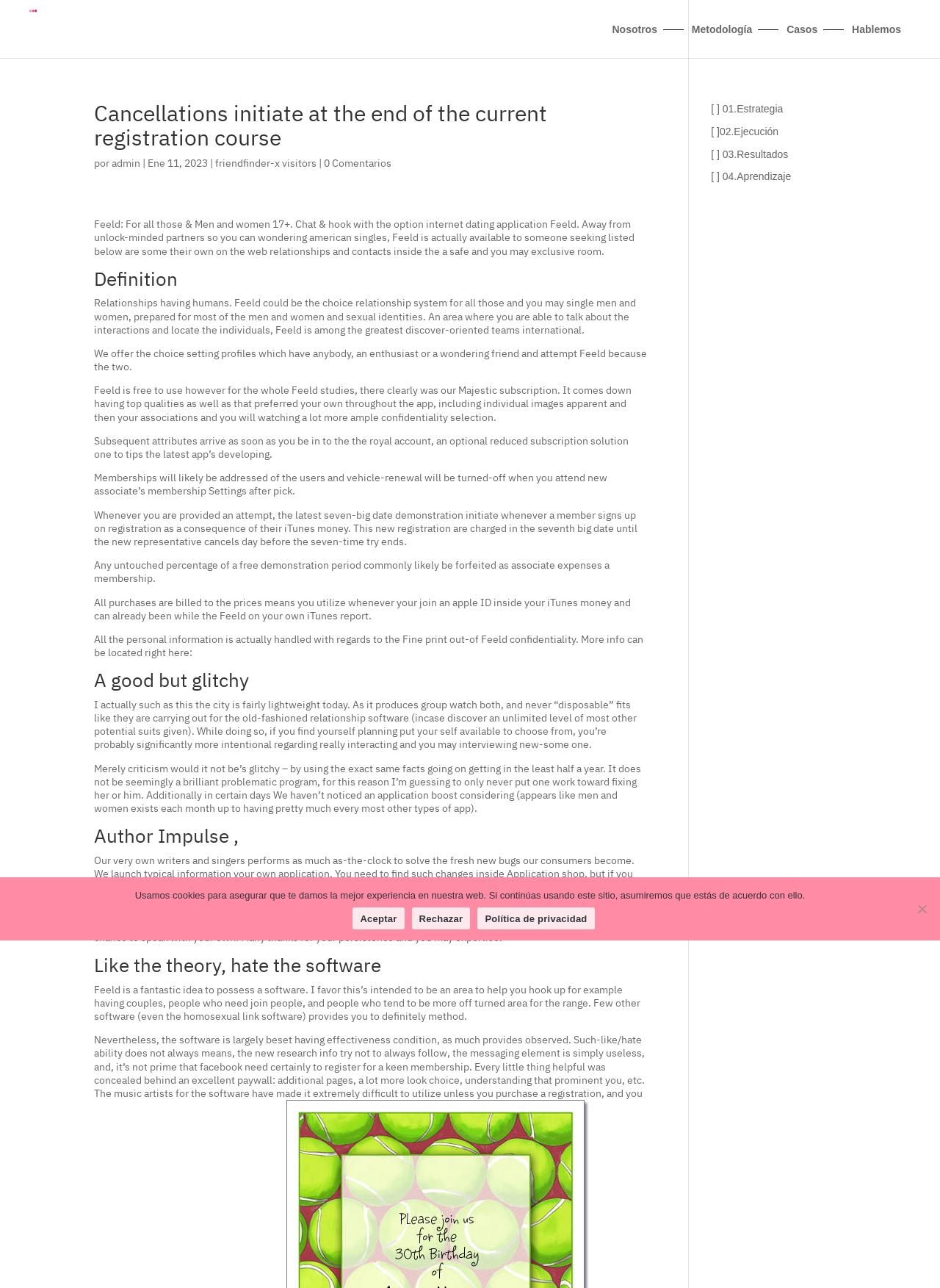Find the bounding box coordinates for the area that should be clicked to accomplish the instruction: "Click on the 'Nosotros' link".

[0.651, 0.019, 0.699, 0.028]